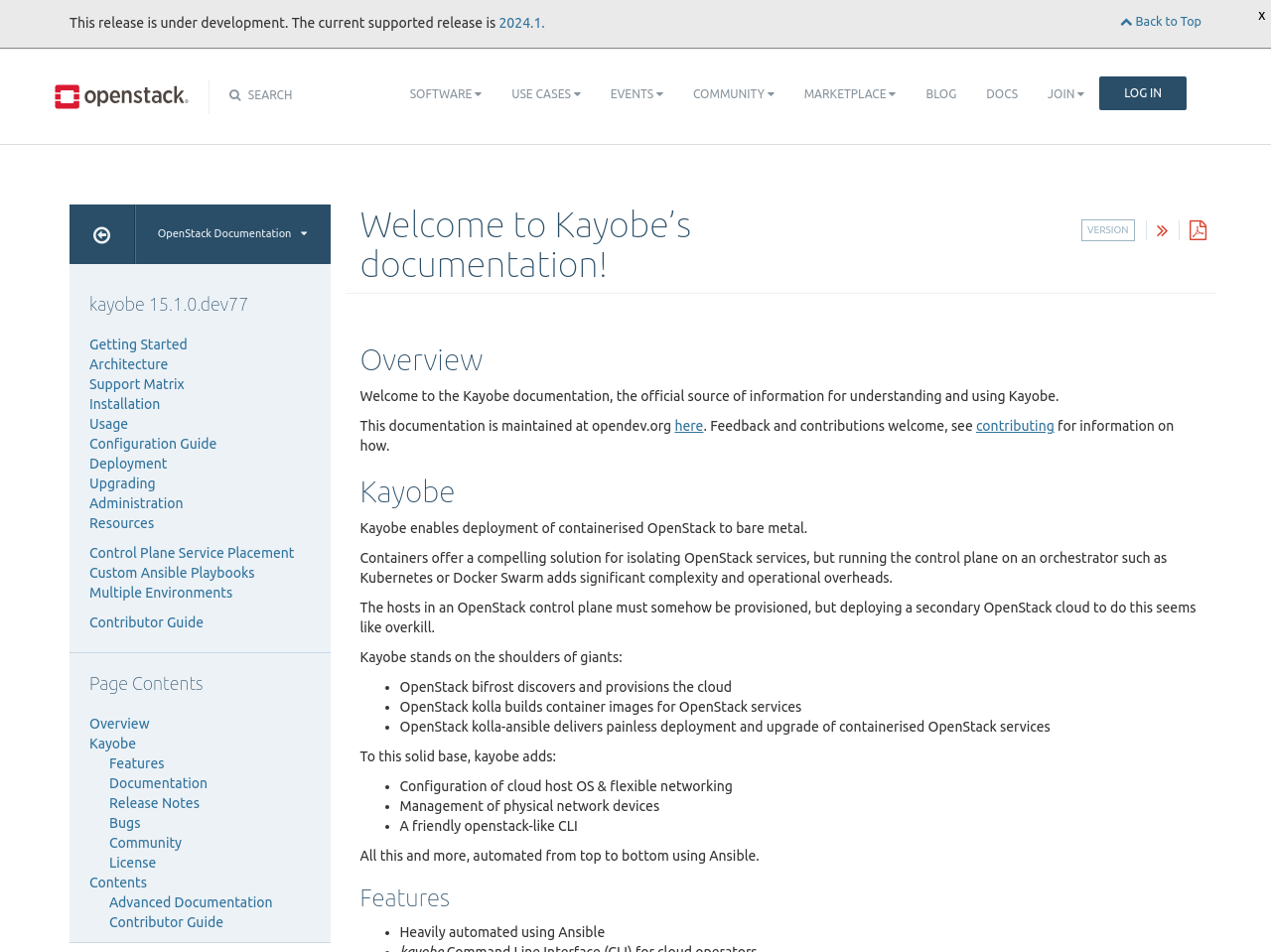Using the details from the image, please elaborate on the following question: What is the purpose of Kayobe?

According to the webpage, Kayobe enables deployment of containerised OpenStack to bare metal. This is stated in the section 'Kayobe' which explains that Kayobe stands on the shoulders of giants, including OpenStack bifrost, kolla, and kolla-ansible, and adds its own features to provide a comprehensive solution for deploying OpenStack to bare metal.